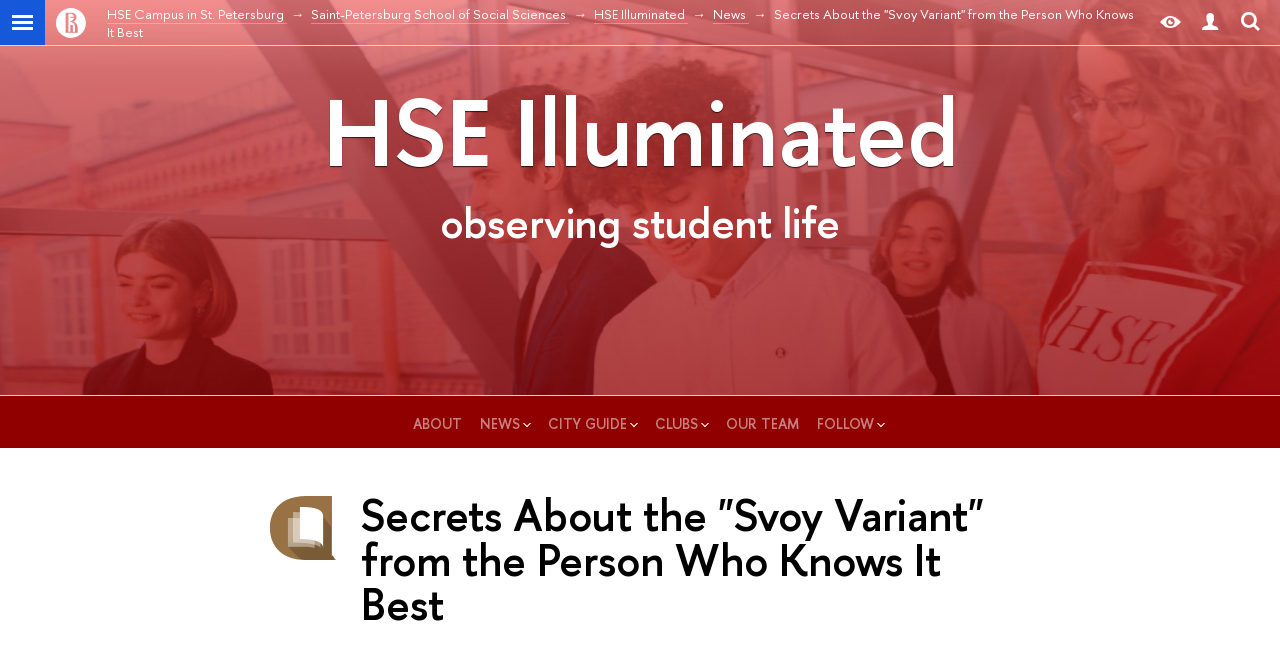Bounding box coordinates are specified in the format (top-left x, top-left y, bottom-right x, bottom-right y). All values are floating point numbers bounded between 0 and 1. Please provide the bounding box coordinate of the region this sentence describes: name="email" placeholder="Enter your email"

None